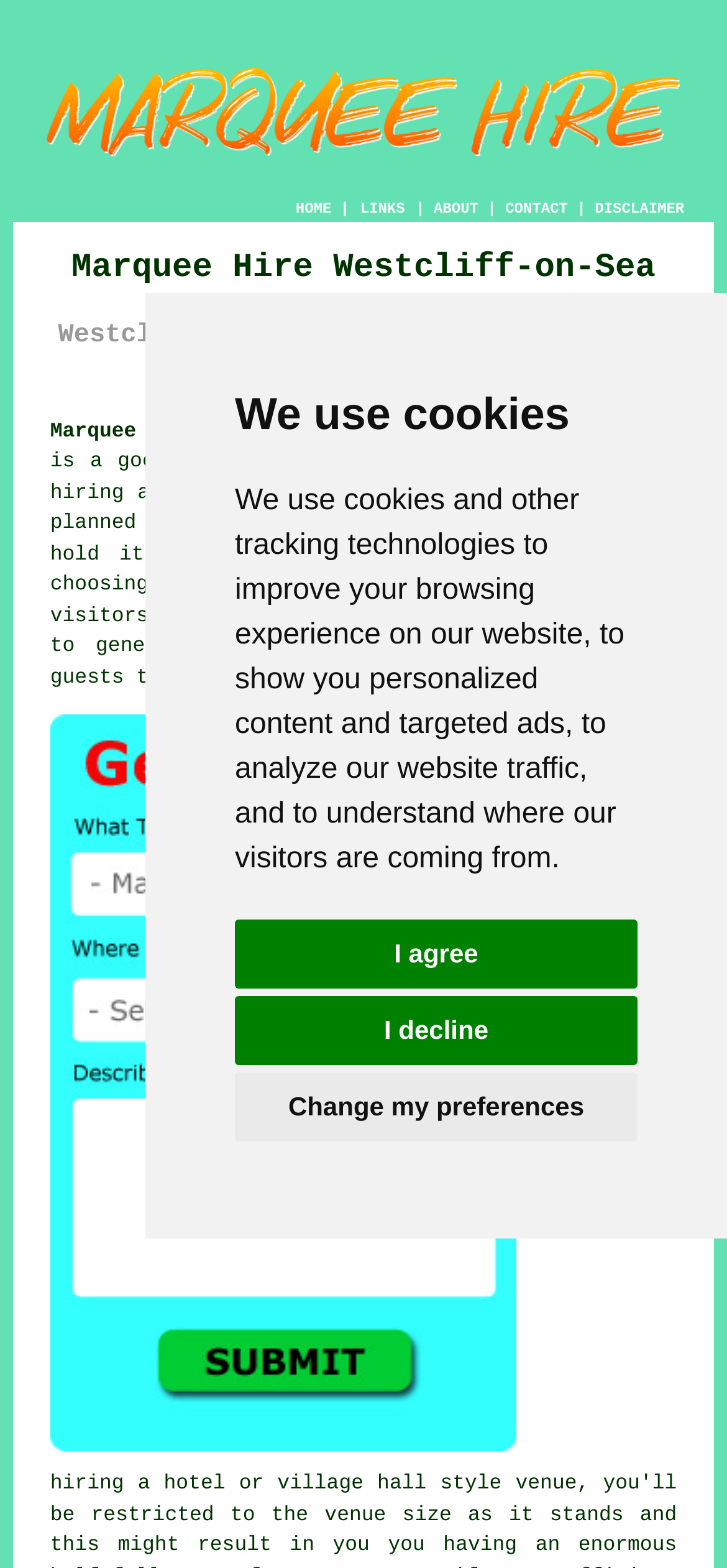Could you specify the bounding box coordinates for the clickable section to complete the following instruction: "read Nicole Kidman's article"?

None